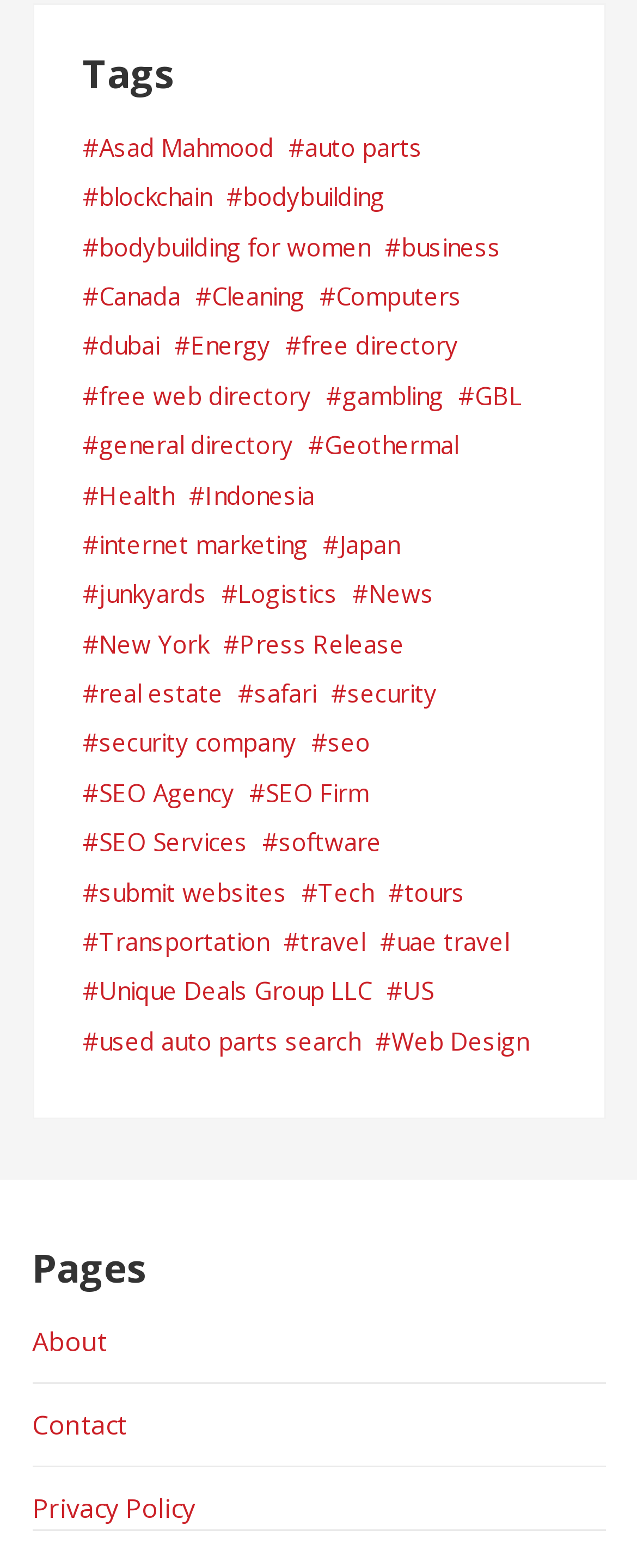Using the element description provided, determine the bounding box coordinates in the format (top-left x, top-left y, bottom-right x, bottom-right y). Ensure that all values are floating point numbers between 0 and 1. Element description: general directory

[0.155, 0.271, 0.46, 0.297]